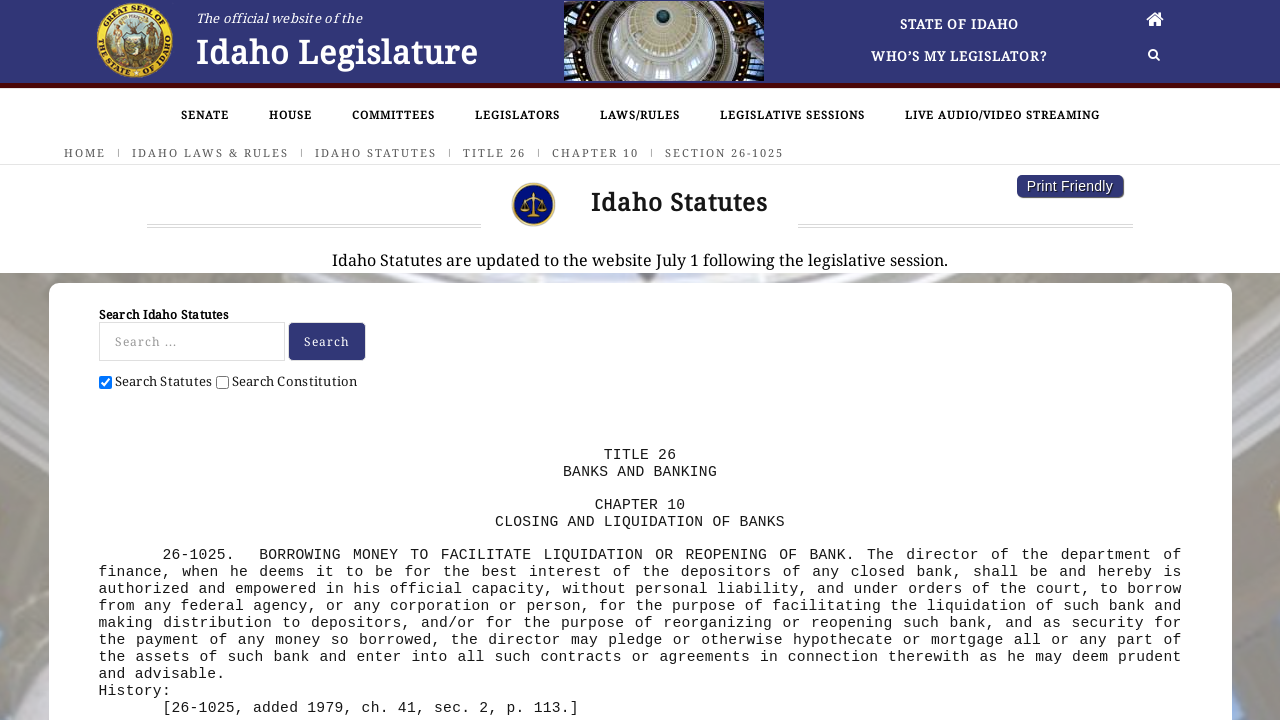Kindly provide the bounding box coordinates of the section you need to click on to fulfill the given instruction: "Go to the Idaho Legislature homepage".

[0.153, 0.041, 0.373, 0.103]